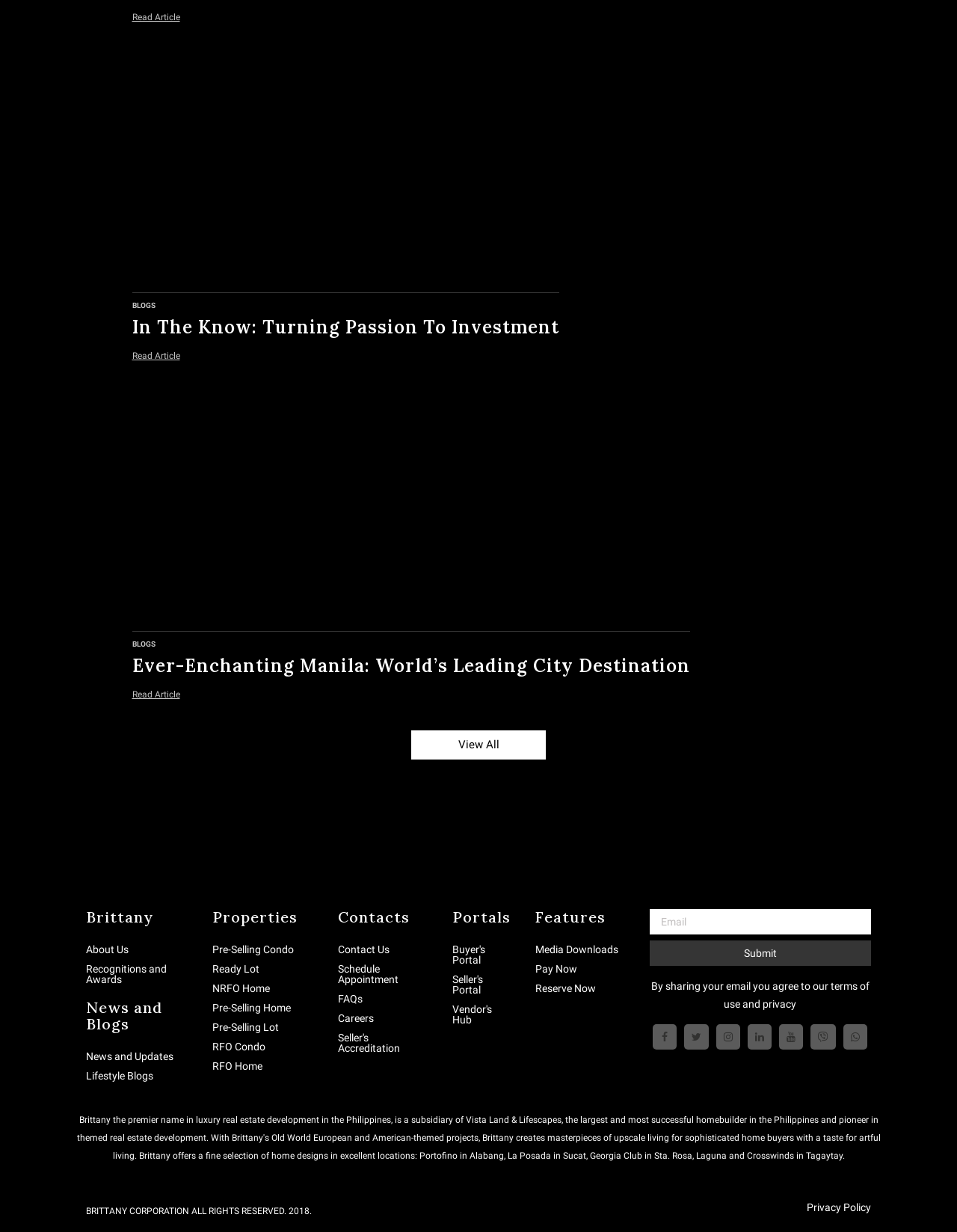Answer in one word or a short phrase: 
What is the title of the first blog post?

In The Know: Turning Passion To Investment